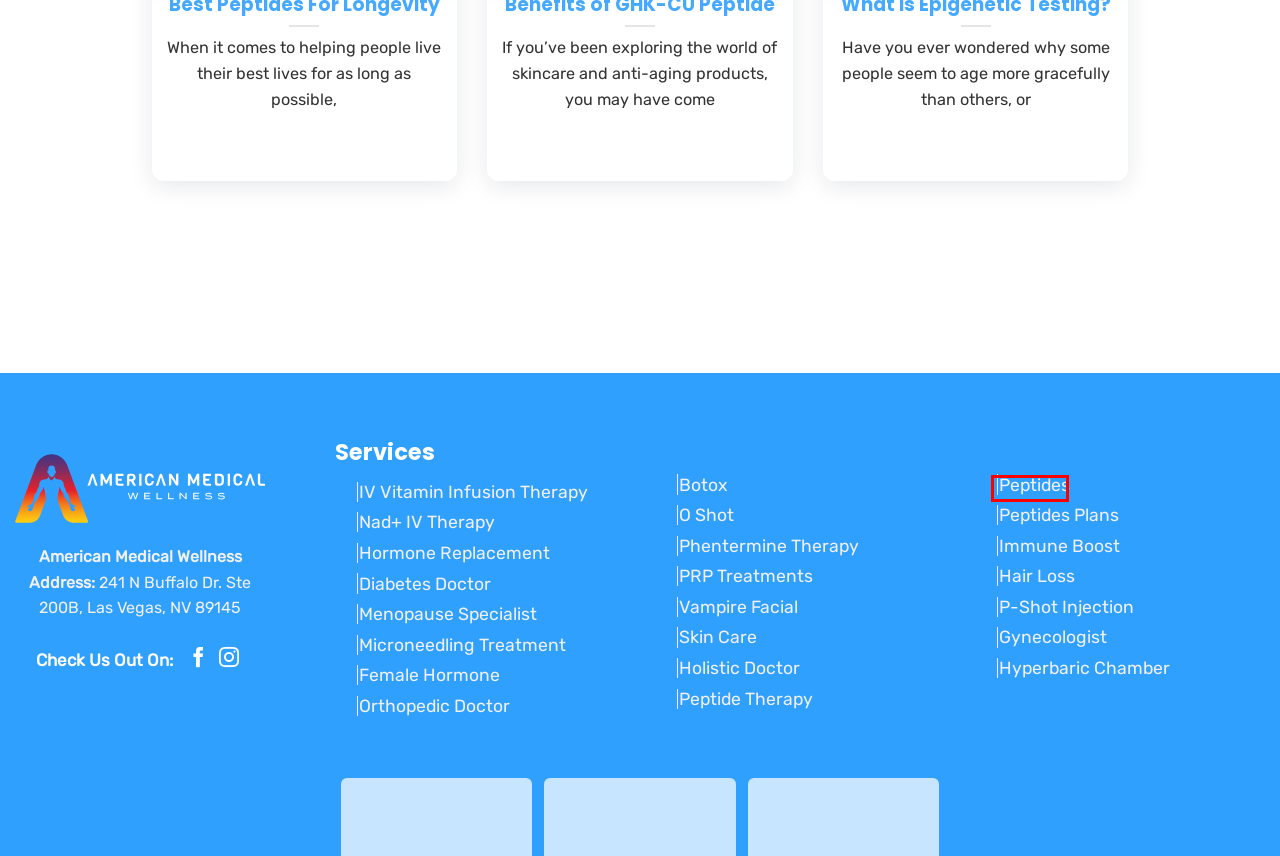You see a screenshot of a webpage with a red bounding box surrounding an element. Pick the webpage description that most accurately represents the new webpage after interacting with the element in the red bounding box. The options are:
A. Women's Hormone Doctor Las Vegas | American Medical Wellness
B. Skin Care Las Vegas | American Medical Wellness
C. Peptide | American Medical Wellness
D. Phentermine Las Vegas | American Medical Wellness
E. Gynecologist Las Vegas | American Medical Wellness
F. Immune Boost Supplements | American Medical Wellness
G. Hair Loss Supplements | American Medical Wellness
H. Holistic Doctor in Las Vegas | American Medical Wellness

C